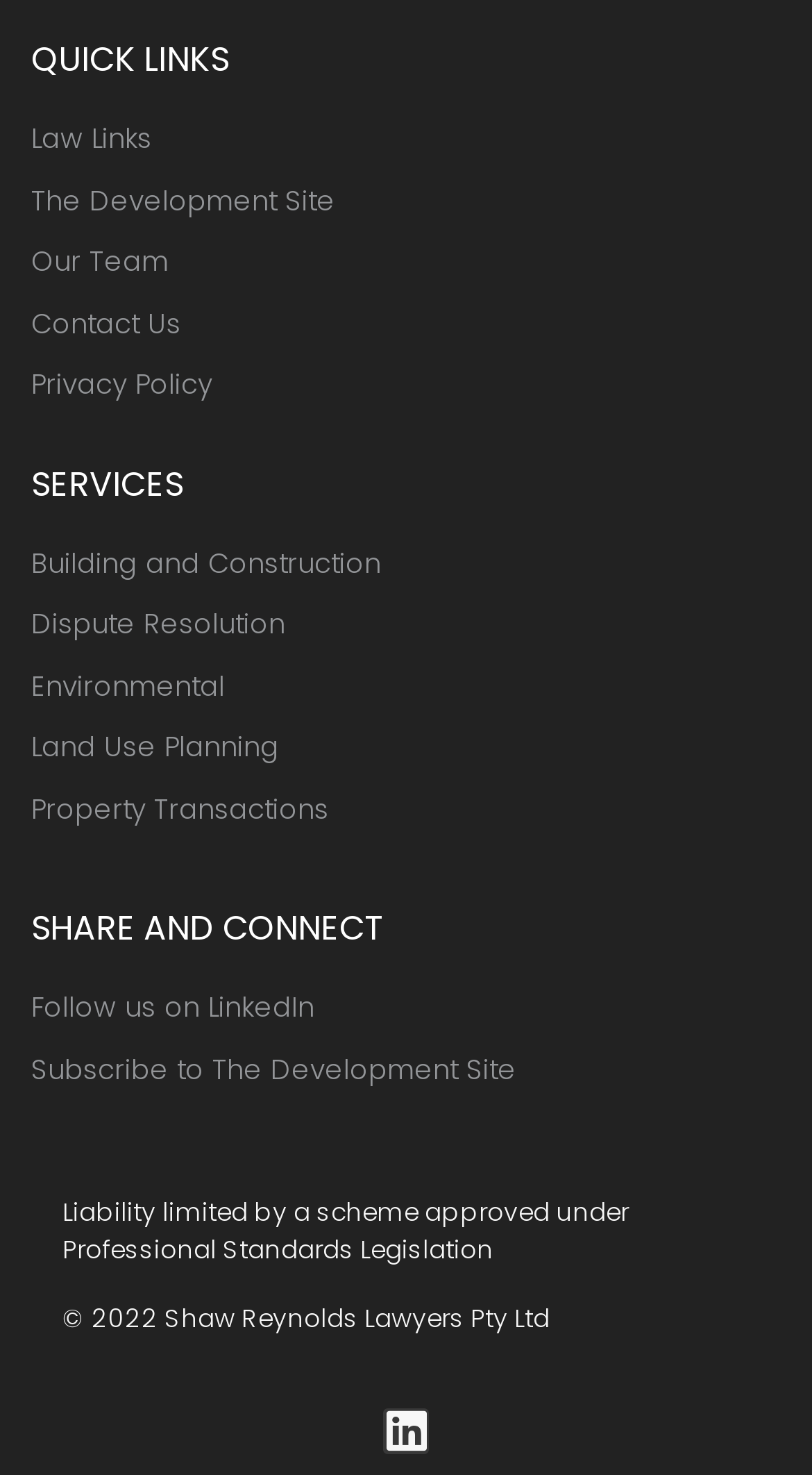Given the description of a UI element: "Subscribe to The Development Site", identify the bounding box coordinates of the matching element in the webpage screenshot.

[0.038, 0.712, 0.962, 0.739]